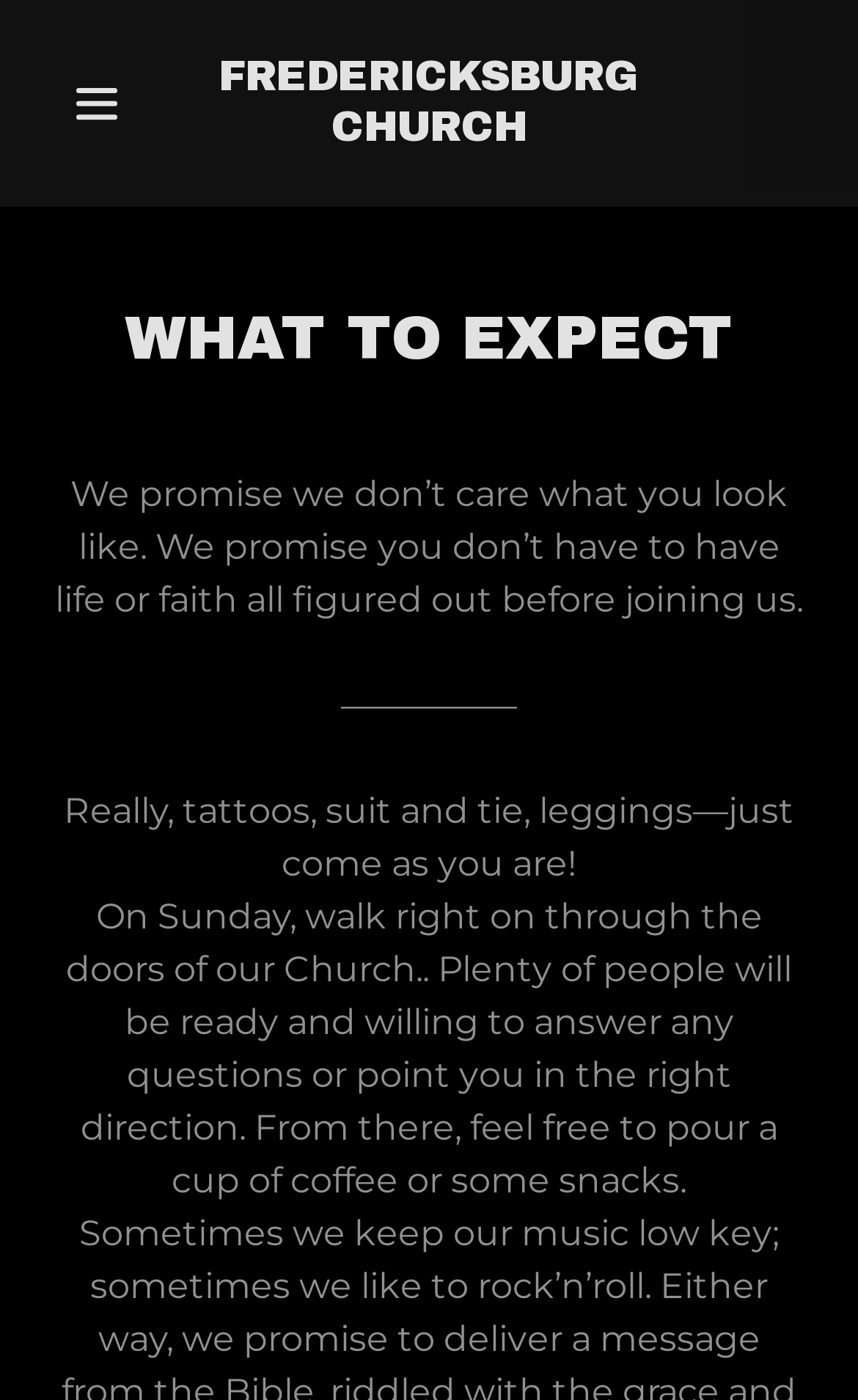Create a detailed description of the webpage's content and layout.

The webpage is about "What to Expect" at a church, specifically Fredericksburg Church. At the top left corner, there is a hamburger site navigation icon, which is a button with a popup menu. Next to it, the church's name "FREDERICKSBURG CHURCH" is displayed as a link and a heading. 

Below the navigation icon and the church's name, a large heading "WHAT TO EXPECT" is centered on the page. 

The main content of the page is divided into three paragraphs. The first paragraph starts with a promise that the church doesn't care about one's appearance and that one doesn't need to have life or faith figured out to join them. 

Below the first paragraph, there is a horizontal line separating it from the second paragraph, which emphasizes that visitors can come as they are, regardless of their attire. 

The third paragraph provides instructions for visitors on Sundays, telling them to walk through the church doors, where they will be greeted by people who can answer their questions or direct them. It also mentions that visitors can grab a cup of coffee or snacks.